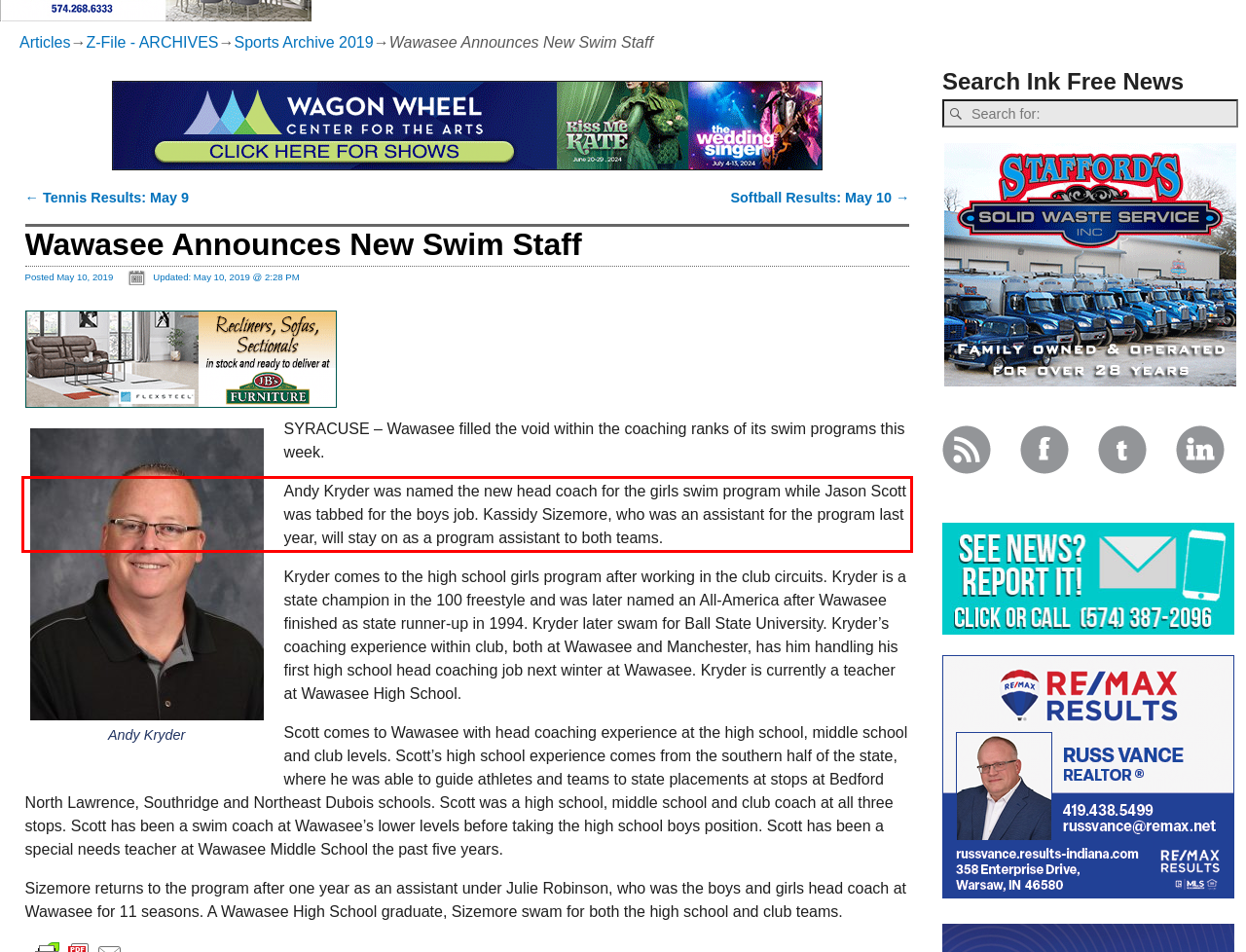Identify and extract the text within the red rectangle in the screenshot of the webpage.

Andy Kryder was named the new head coach for the girls swim program while Jason Scott was tabbed for the boys job. Kassidy Sizemore, who was an assistant for the program last year, will stay on as a program assistant to both teams.